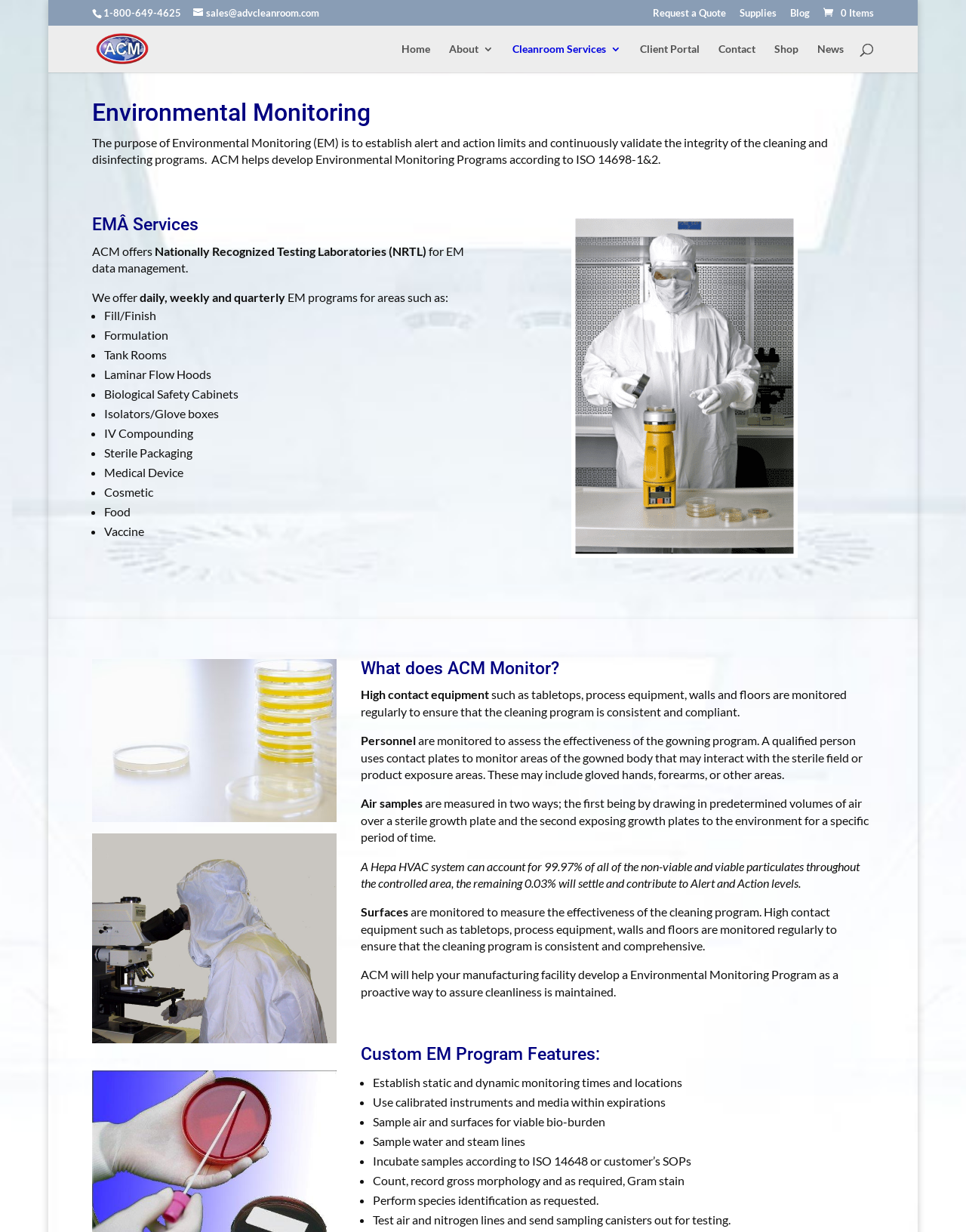Answer the following in one word or a short phrase: 
What types of areas are monitored by ACM's Environmental Monitoring programs?

Fill/Finish, Formulation, etc.